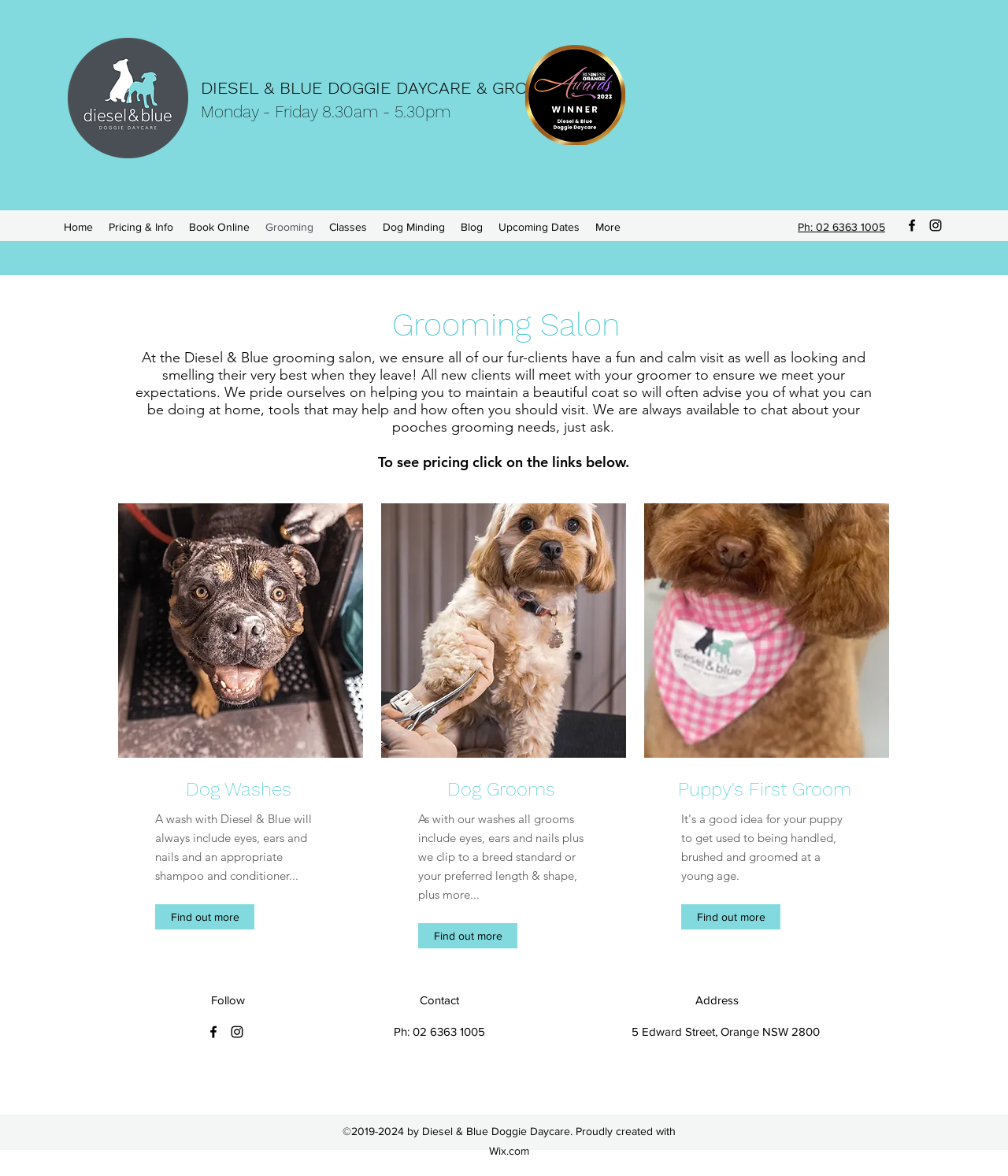Can you specify the bounding box coordinates for the region that should be clicked to fulfill this instruction: "Book online".

[0.18, 0.183, 0.255, 0.203]